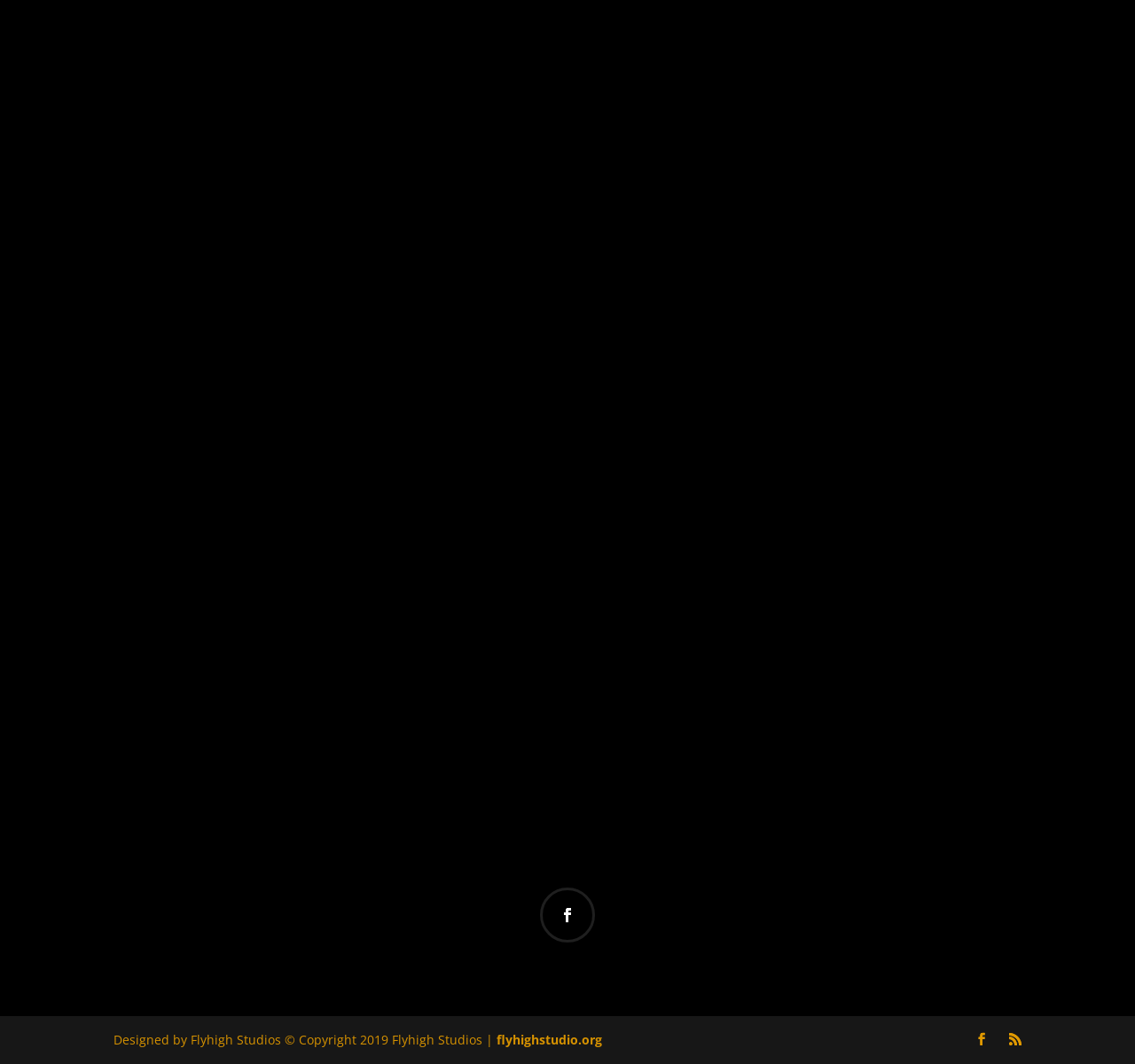What is the purpose of the link at the top right?
Please provide a single word or phrase as your answer based on the image.

To view portfolio